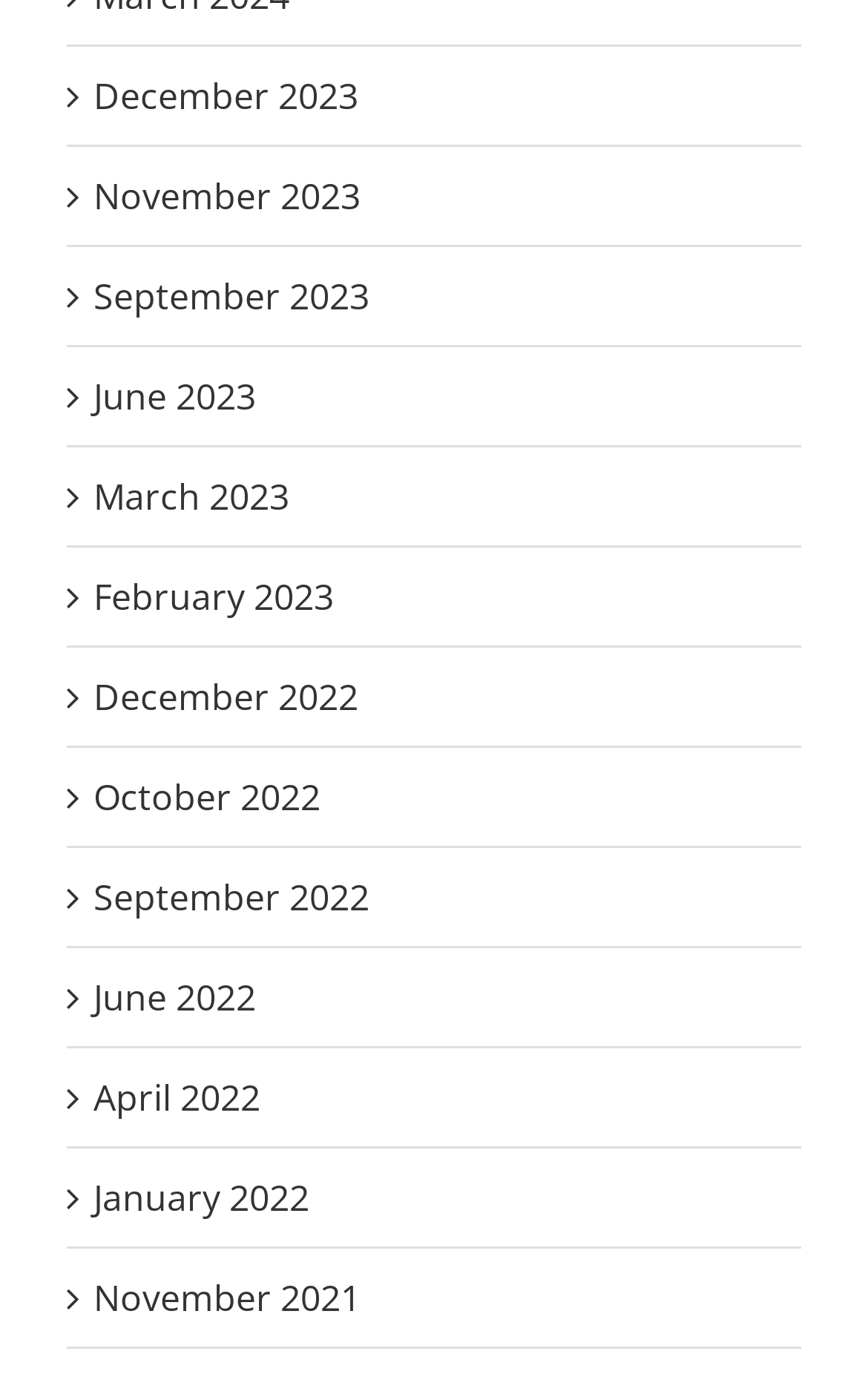What is the most recent month listed?
Carefully examine the image and provide a detailed answer to the question.

By examining the list of links, I found that the most recent month listed is December 2023, which is the first link in the list.